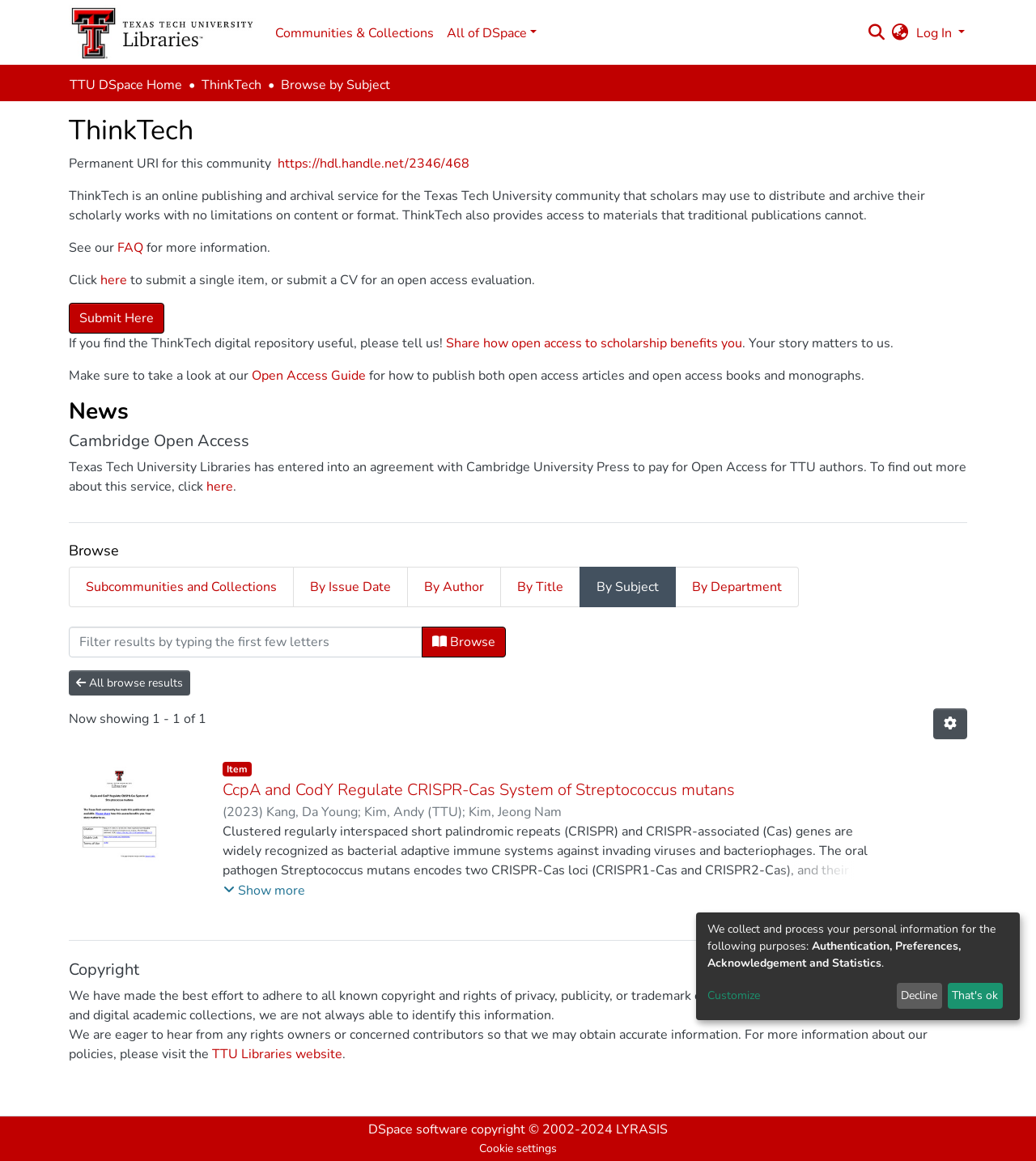What is the purpose of the 'Browse' section?
Could you answer the question in a detailed manner, providing as much information as possible?

I found the answer by reading the text in the 'Browse' section, which explains that it allows users to browse community or collection.